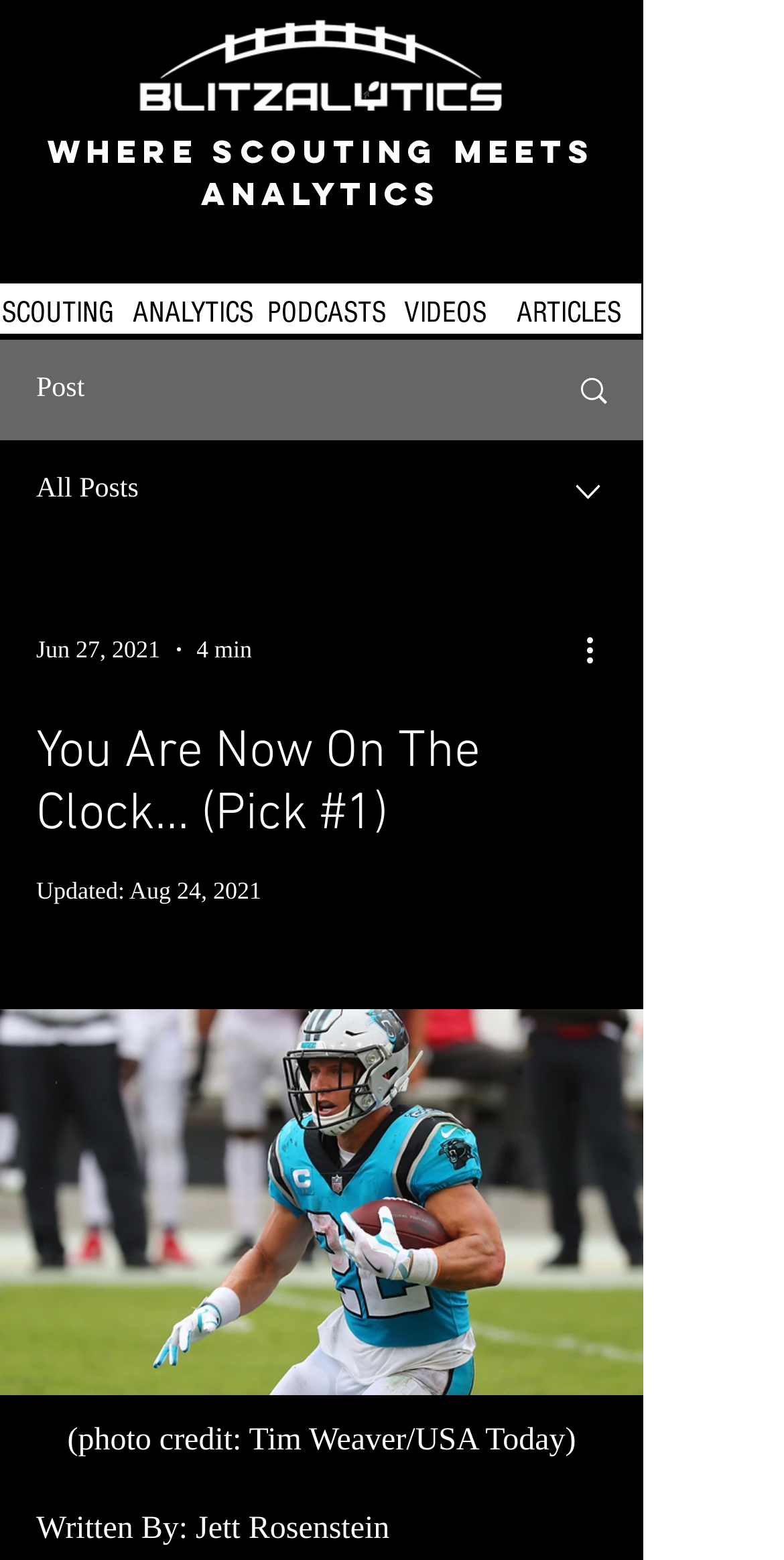Determine the bounding box coordinates of the area to click in order to meet this instruction: "Click on the PODCASTS link".

[0.341, 0.189, 0.5, 0.213]